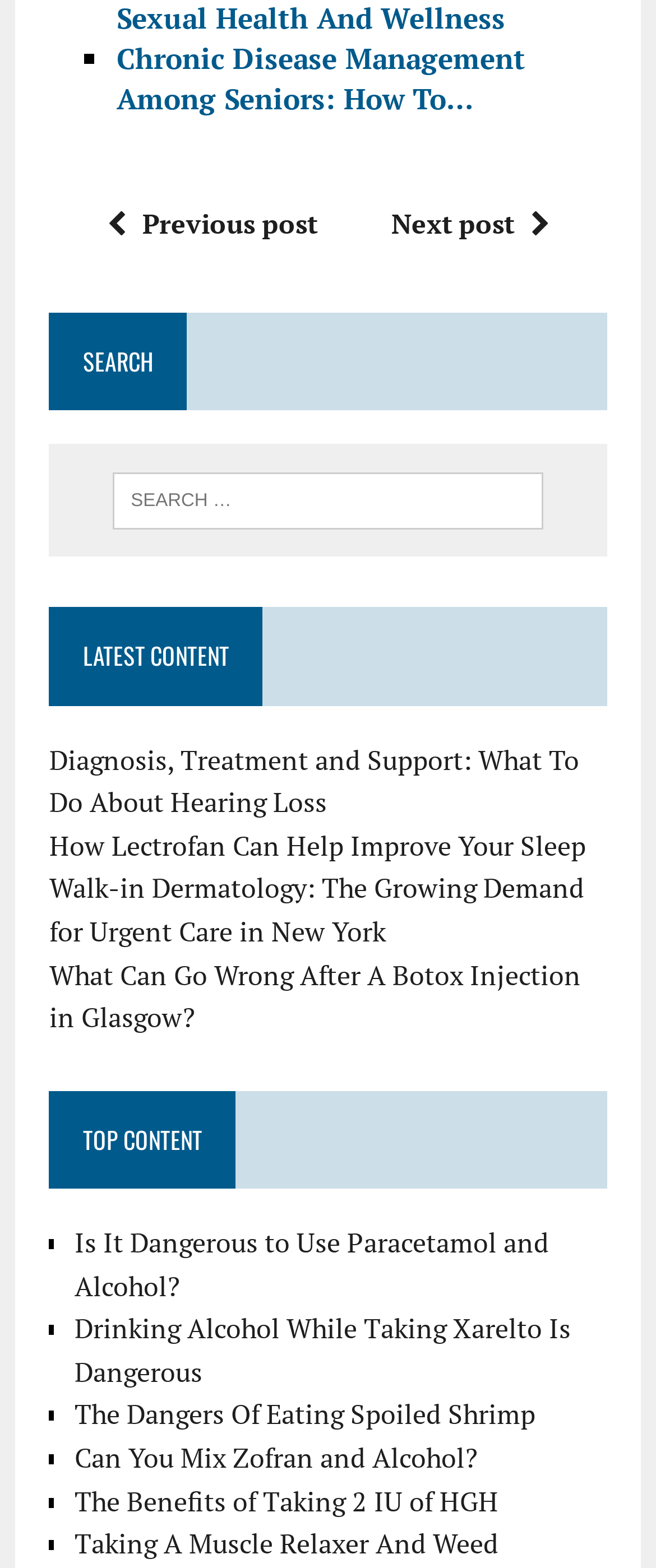How many search boxes are on the page?
Please craft a detailed and exhaustive response to the question.

I searched for search boxes on the page and found one search box with the label 'Search for:'.